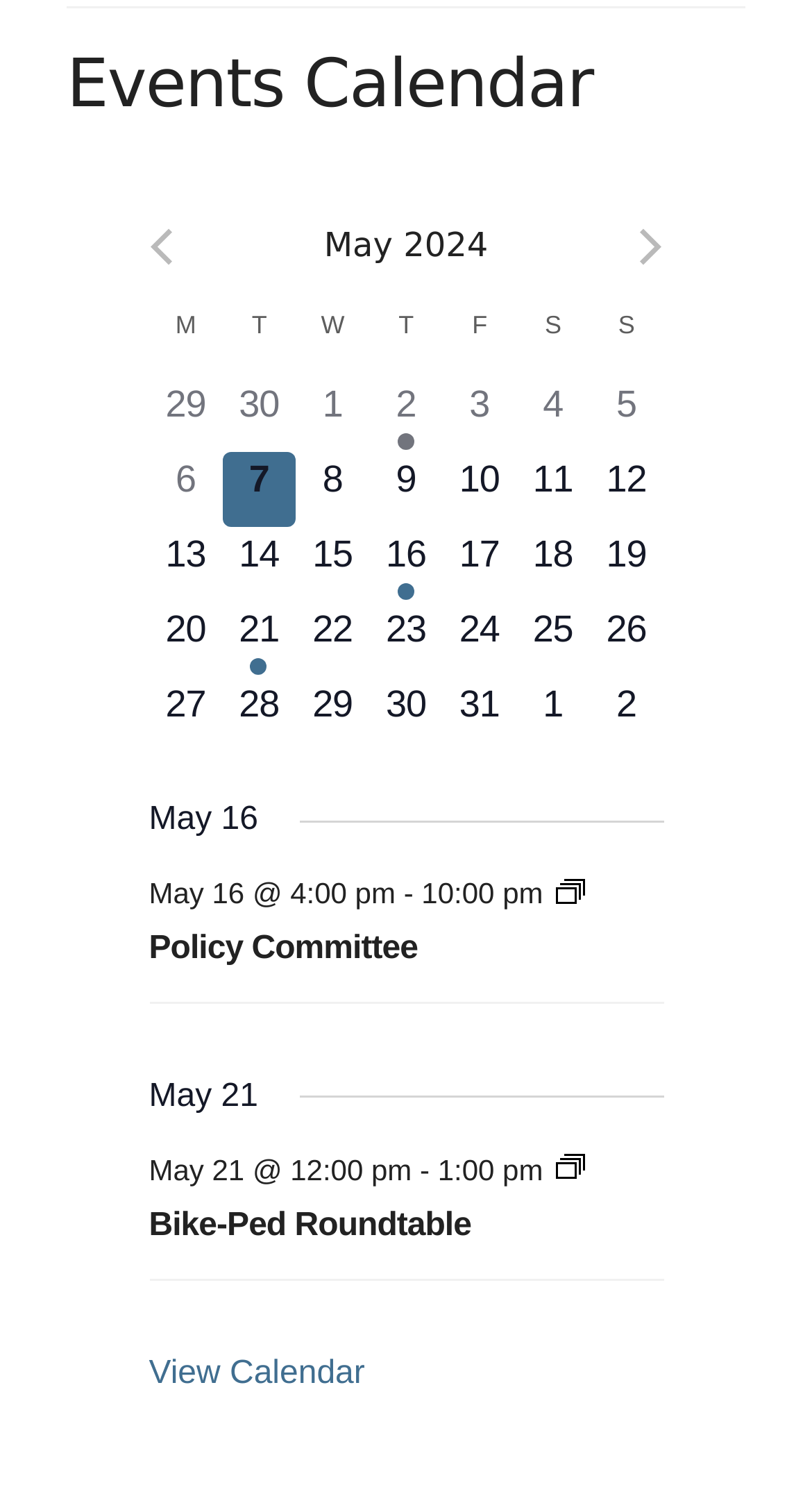What is the current month displayed?
Based on the image, answer the question with as much detail as possible.

The current month displayed can be found in the header section of the webpage, where it says 'May 2024'. This indicates that the events calendar is currently showing events for the month of May in the year 2024.